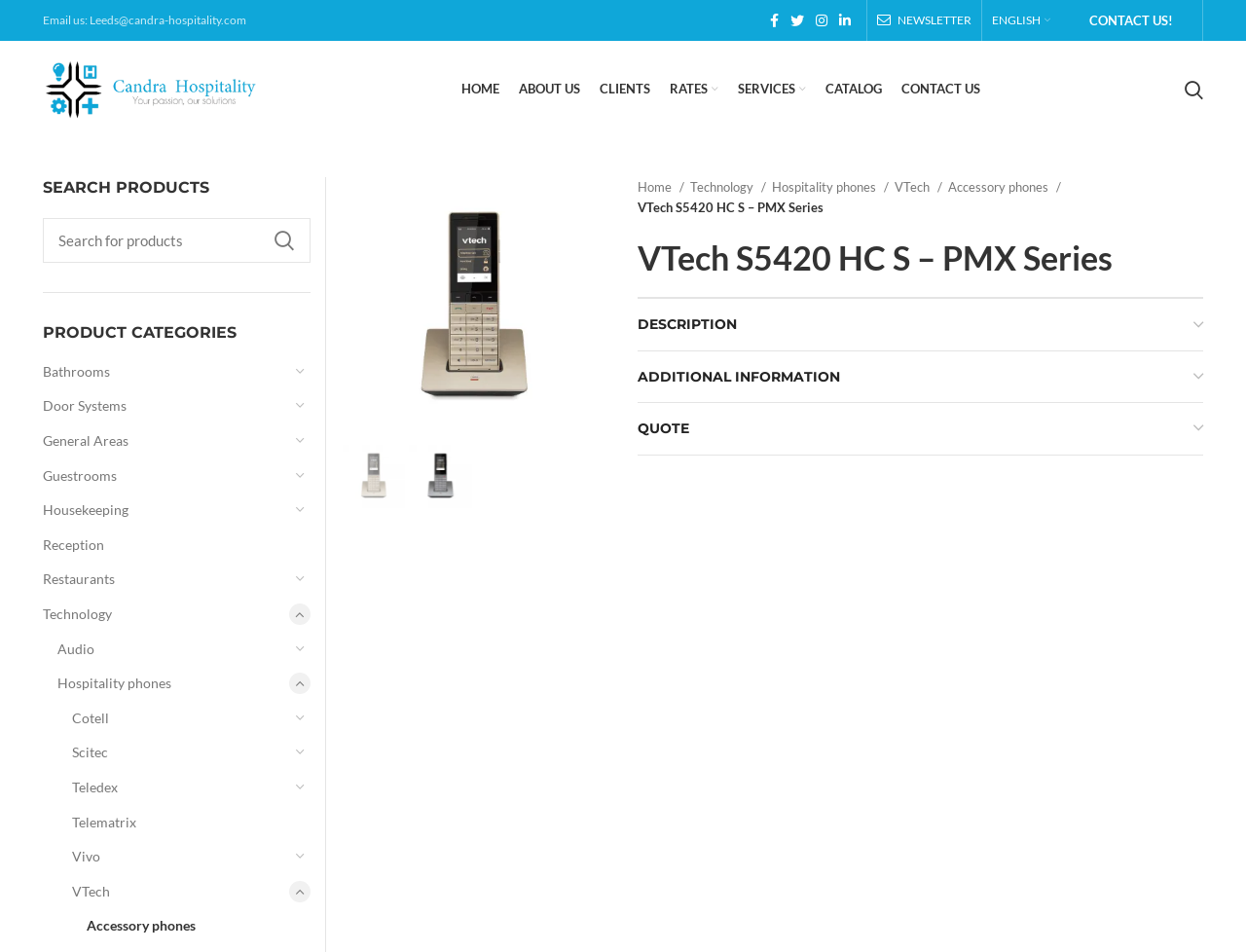Find the bounding box coordinates of the clickable region needed to perform the following instruction: "View VTech S5420 HC S product details". The coordinates should be provided as four float numbers between 0 and 1, i.e., [left, top, right, bottom].

[0.275, 0.314, 0.487, 0.332]